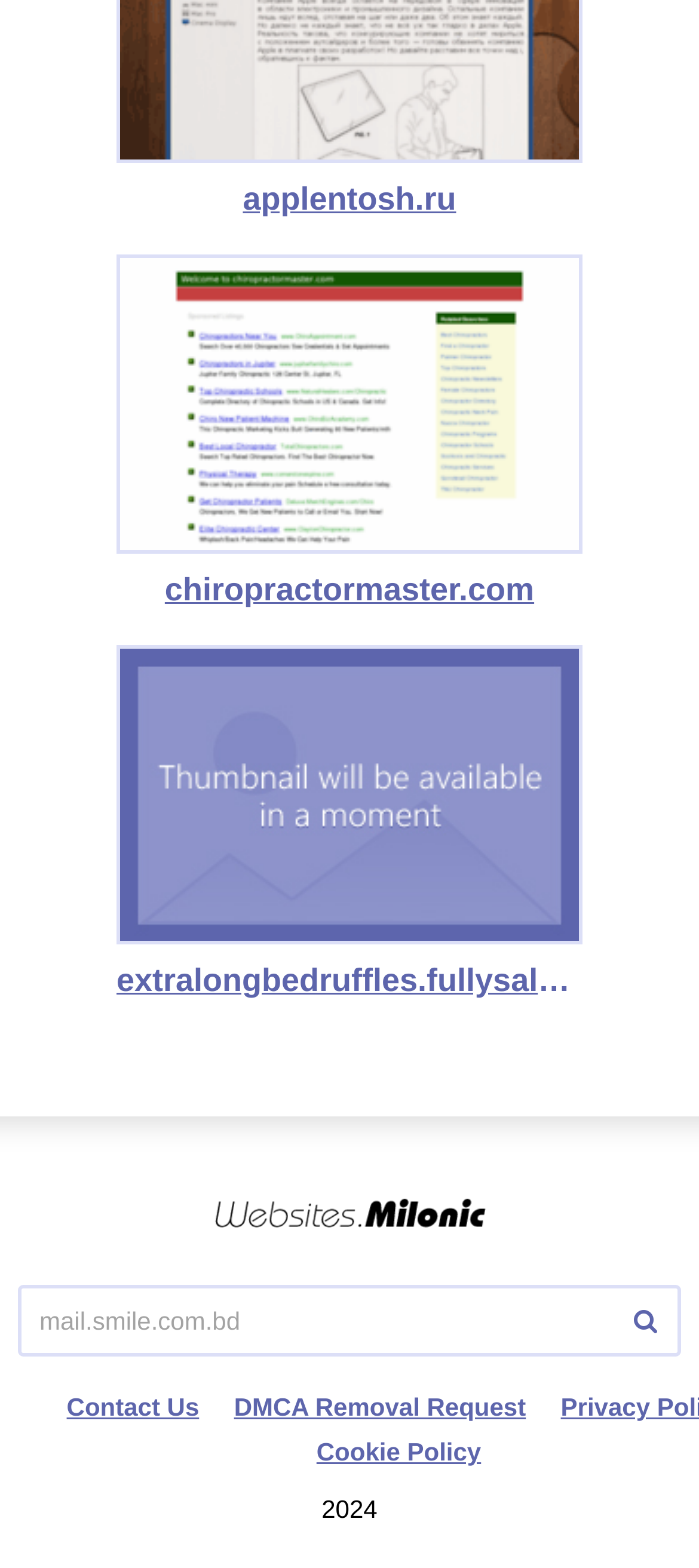Locate the bounding box coordinates for the element described below: "extralongbedruffles.fullysaleshop.com". The coordinates must be four float values between 0 and 1, formatted as [left, top, right, bottom].

[0.167, 0.412, 0.833, 0.638]